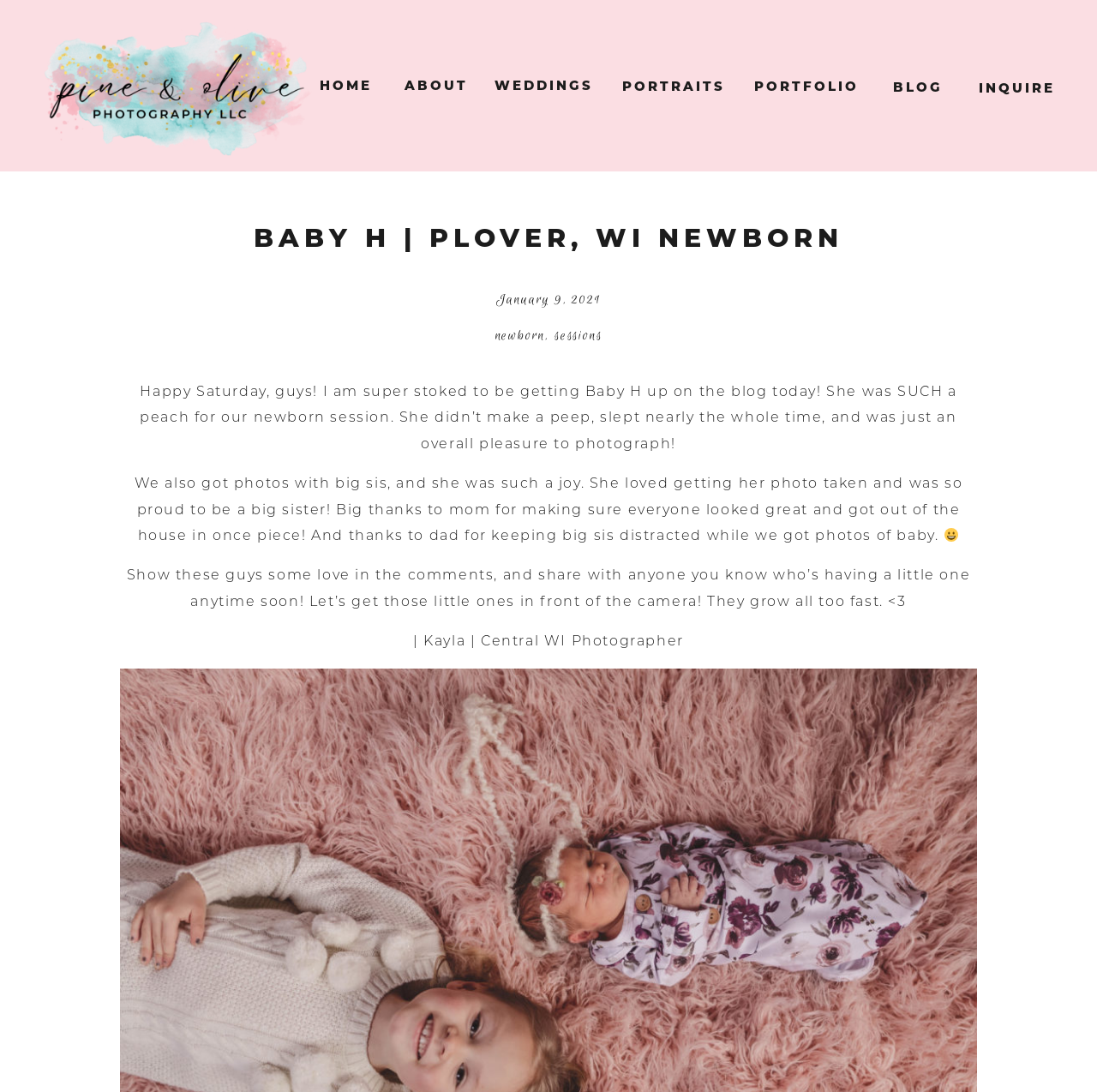Locate the bounding box of the UI element defined by this description: "Blog". The coordinates should be given as four float numbers between 0 and 1, formatted as [left, top, right, bottom].

[0.808, 0.071, 0.866, 0.093]